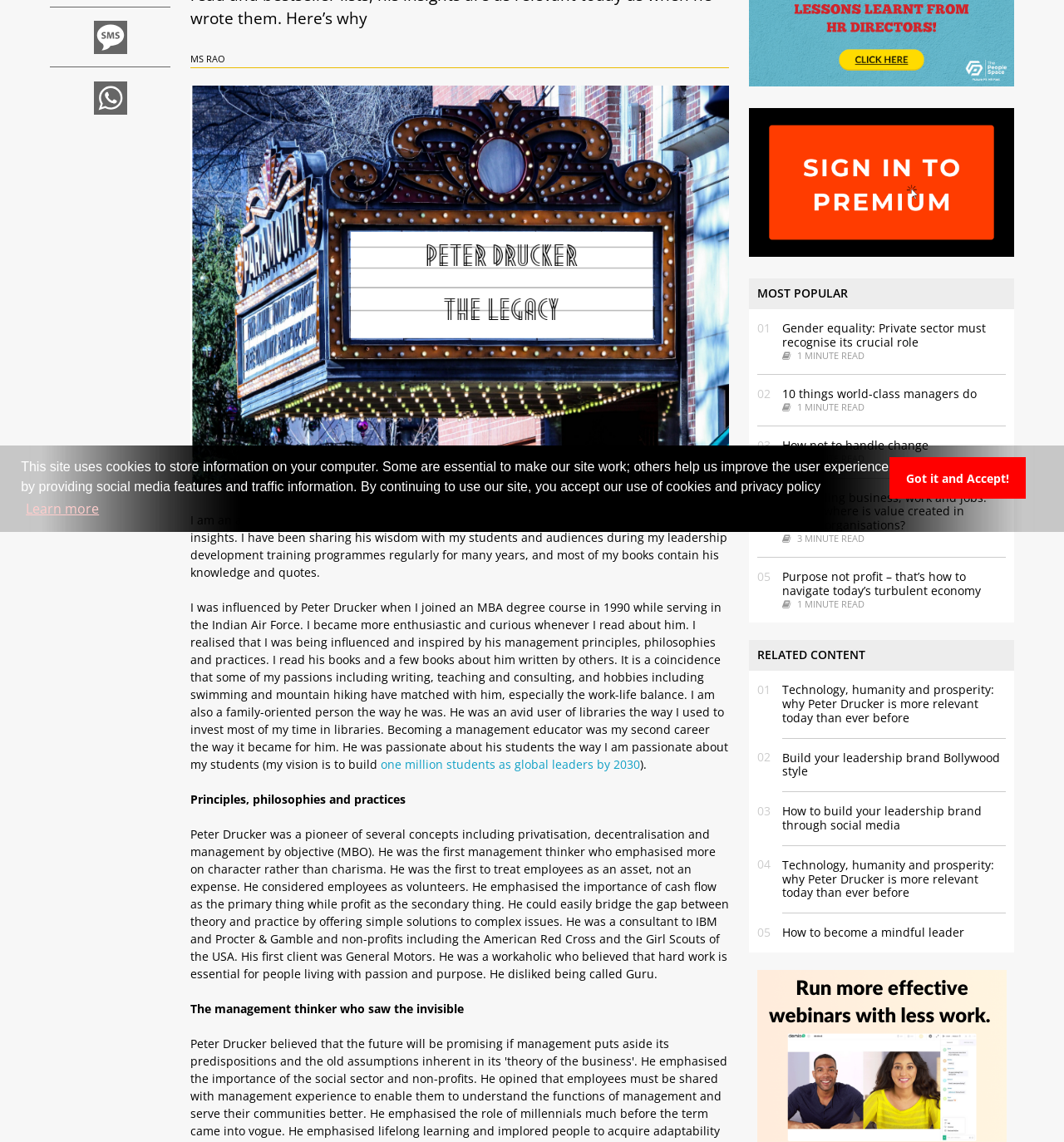Show the bounding box coordinates for the HTML element as described: "Message".

[0.047, 0.006, 0.16, 0.048]